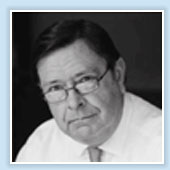What is the person in the image wearing?
Using the image as a reference, answer the question with a short word or phrase.

Glasses